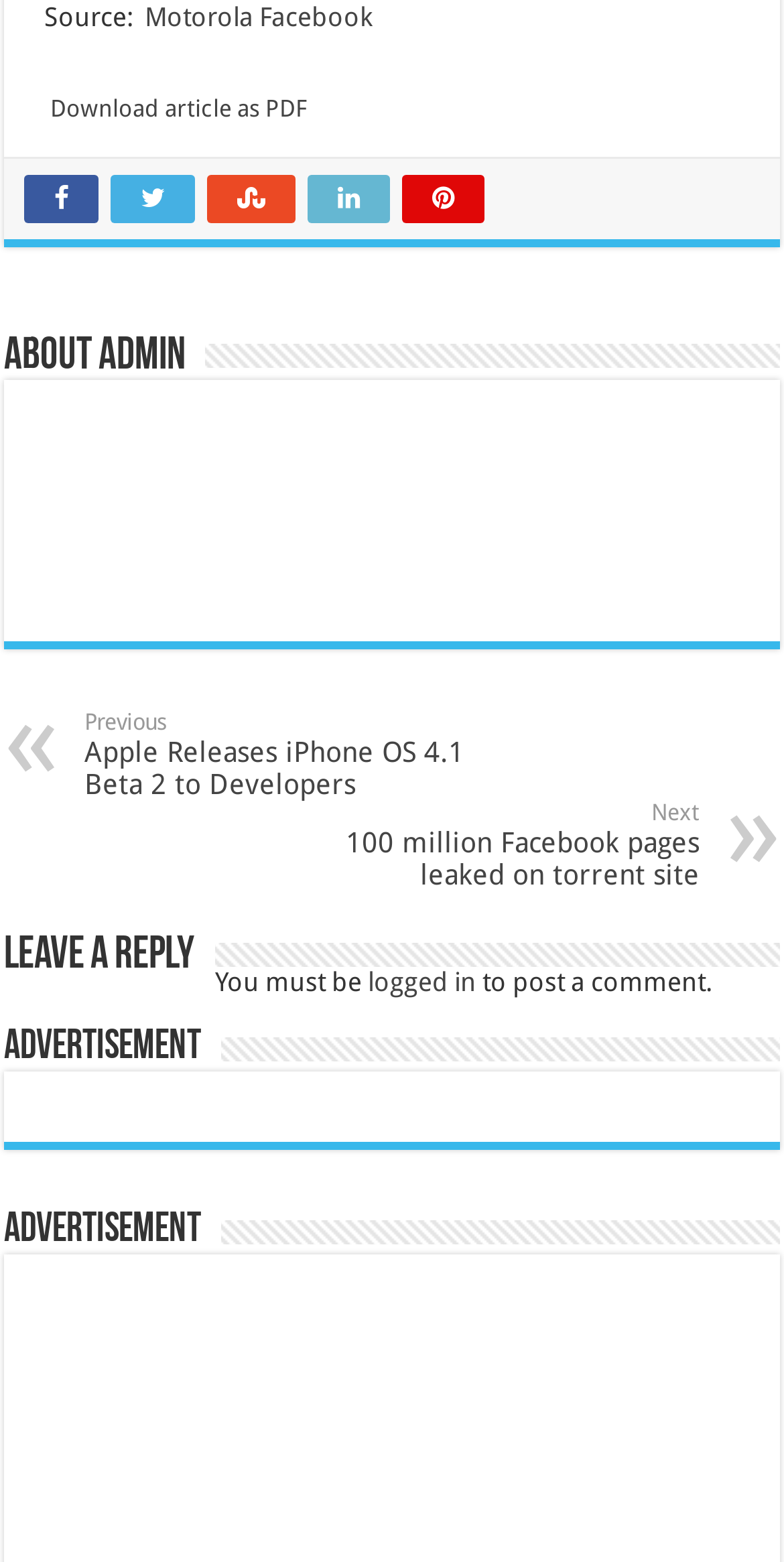How many articles are shown on the webpage?
Based on the image, give a one-word or short phrase answer.

2